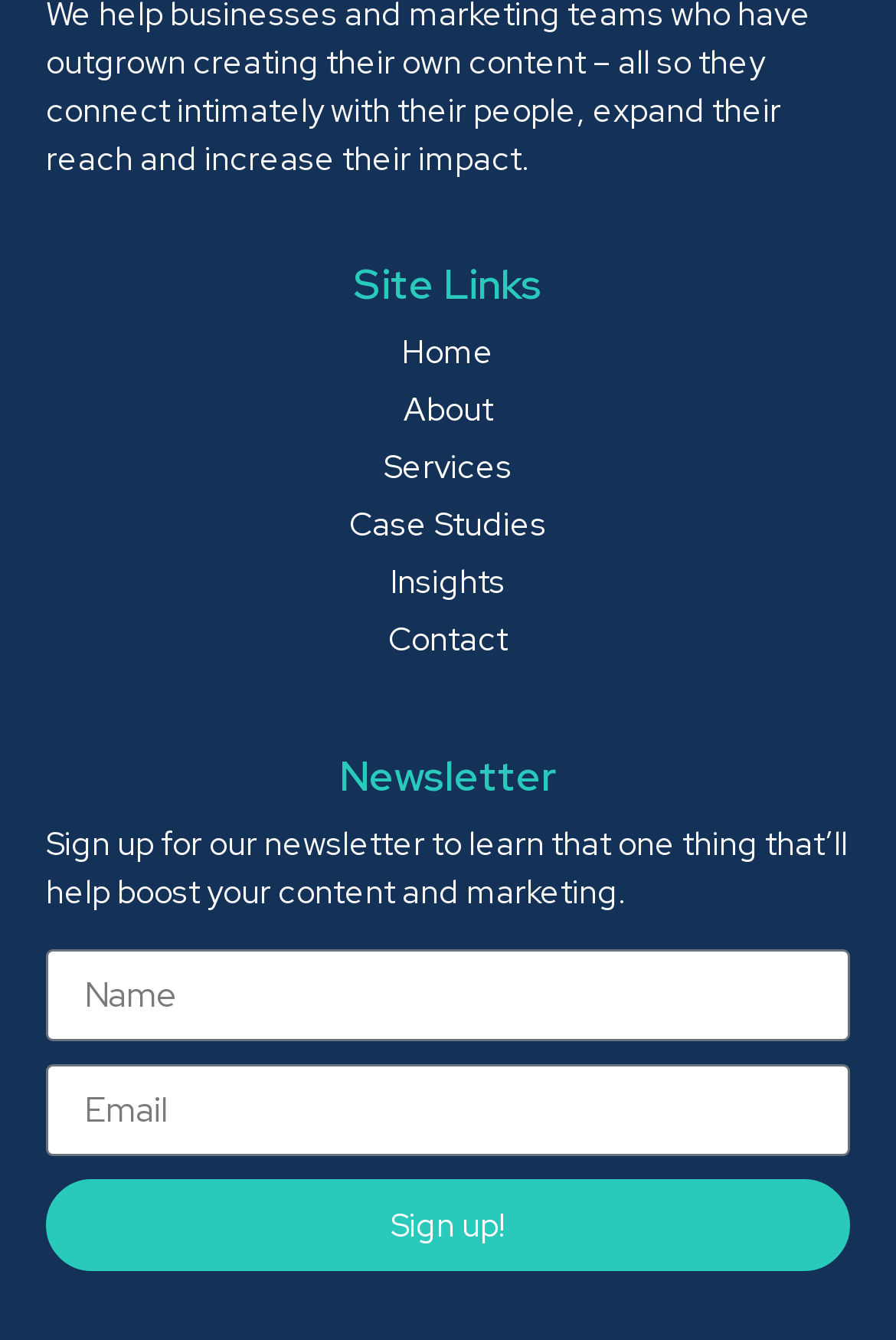Refer to the image and provide an in-depth answer to the question: 
What is the last site link?

The site links are listed in a specific order, and the last one is 'Contact', which is located at the bottom of the site links section.